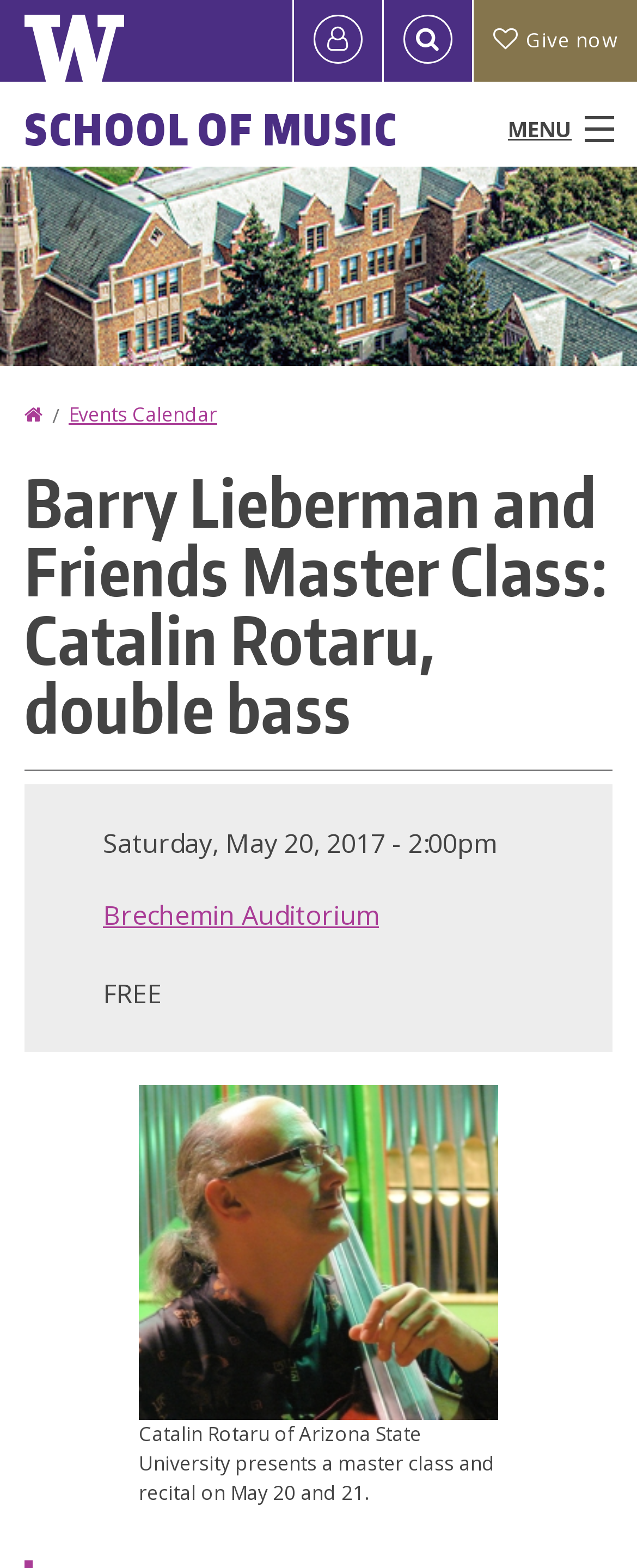Given the element description: "Performances & Events", predict the bounding box coordinates of this UI element. The coordinates must be four float numbers between 0 and 1, given as [left, top, right, bottom].

[0.0, 0.213, 1.0, 0.265]